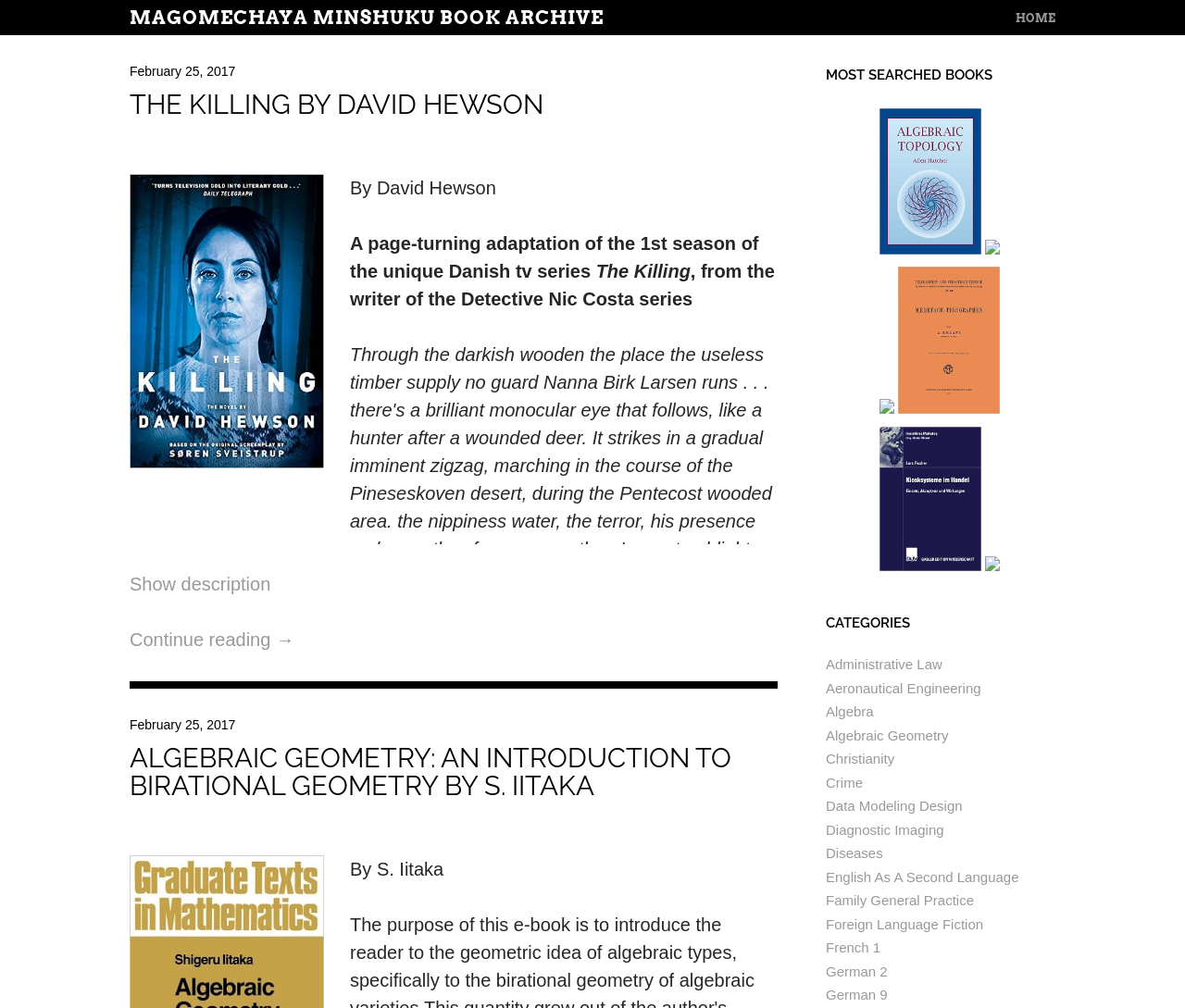How many links are there in the 'MENU' section?
Utilize the image to construct a detailed and well-explained answer.

In the 'MENU' section, there are 2 links: 'HOME' and 'SKIP TO CONTENT'.